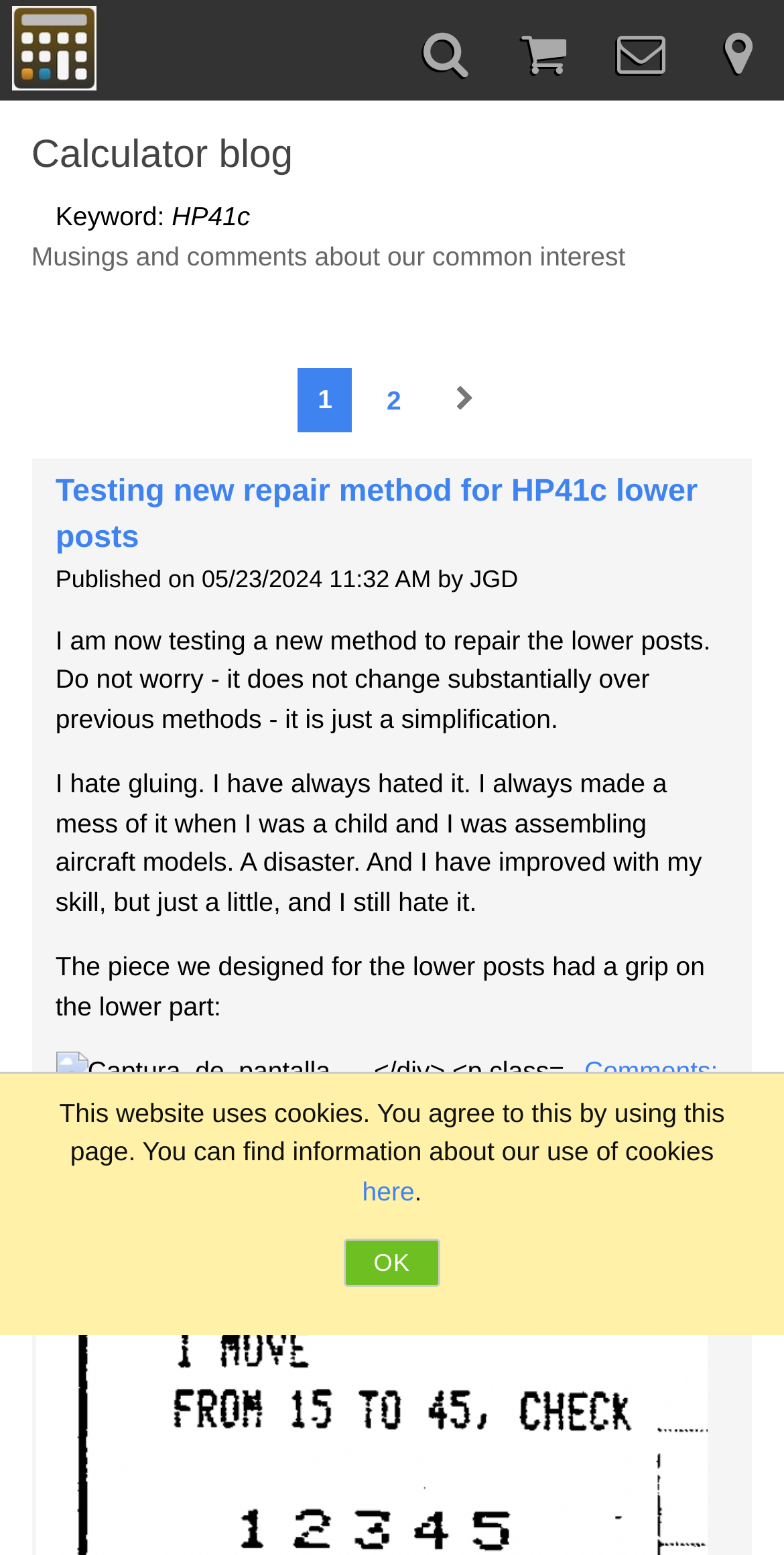Carefully examine the image and provide an in-depth answer to the question: What is the purpose of the image in the first blog post?

I determined the answer by reading the text surrounding the image, which mentions 'The piece we designed for the lower posts had a grip on the lower part:', indicating that the image is used to illustrate a repair method.